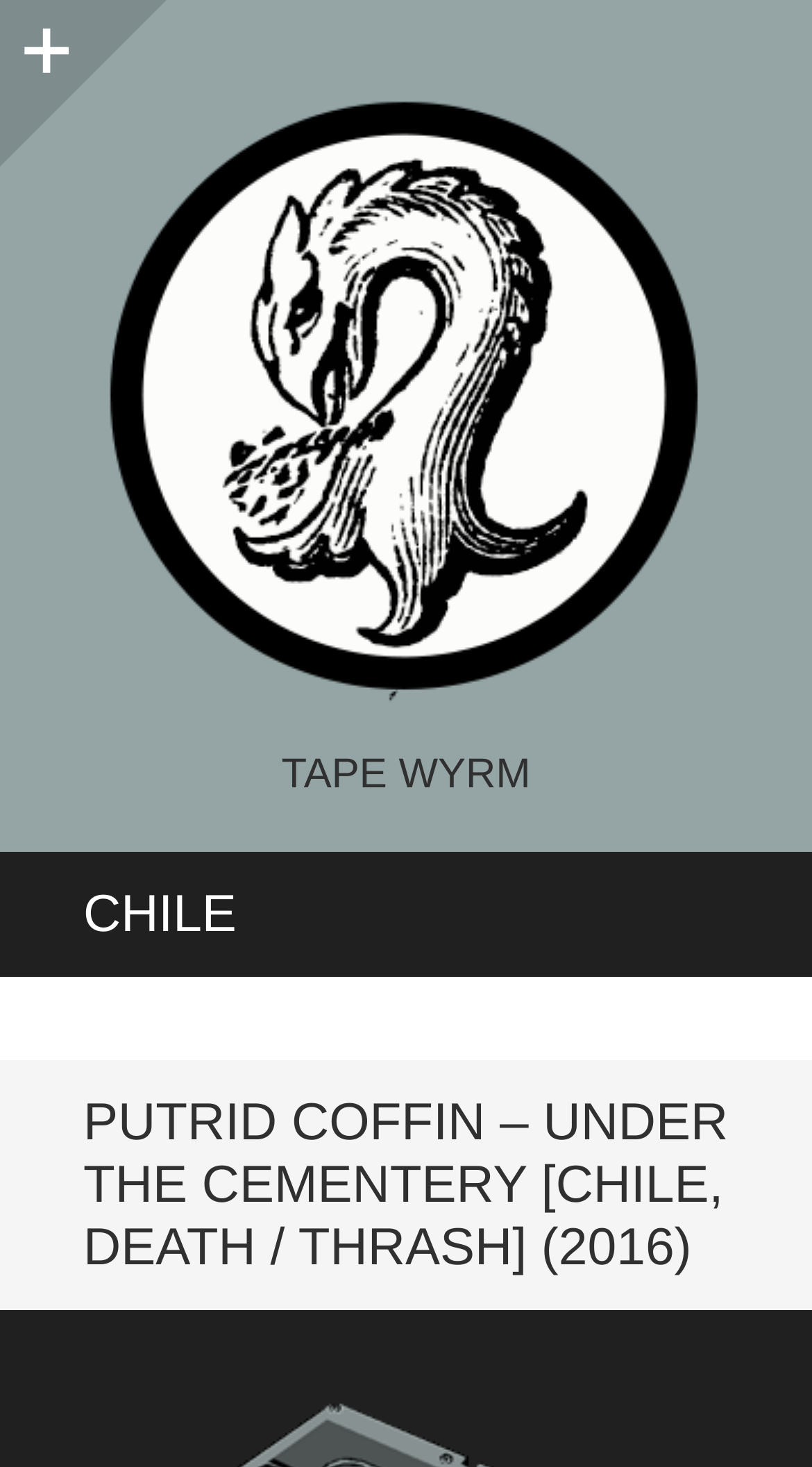Describe all the significant parts and information present on the webpage.

The webpage is titled "Page 2" and appears to be a music-related page, specifically focused on the band "Tape Wyrm". At the top-left corner, there is a sidebar link denoted by an icon. Next to it, on the top-left section, is a link to "Tape Wyrm". 

Below the "Tape Wyrm" link, there is a large heading that reads "TAPE WYRM". Within this heading, there is another link to "TAPE WYRM" positioned towards the right side. 

To the right of the "TAPE WYRM" heading, there is a header section that contains a heading that reads "CHILE". This "CHILE" heading is positioned above a subheading that reads "PUTRID COFFIN – UNDER THE CEMENTERY [CHILE, DEATH / THRASH] (2016)". This subheading has a link to the same title, positioned towards the right side.